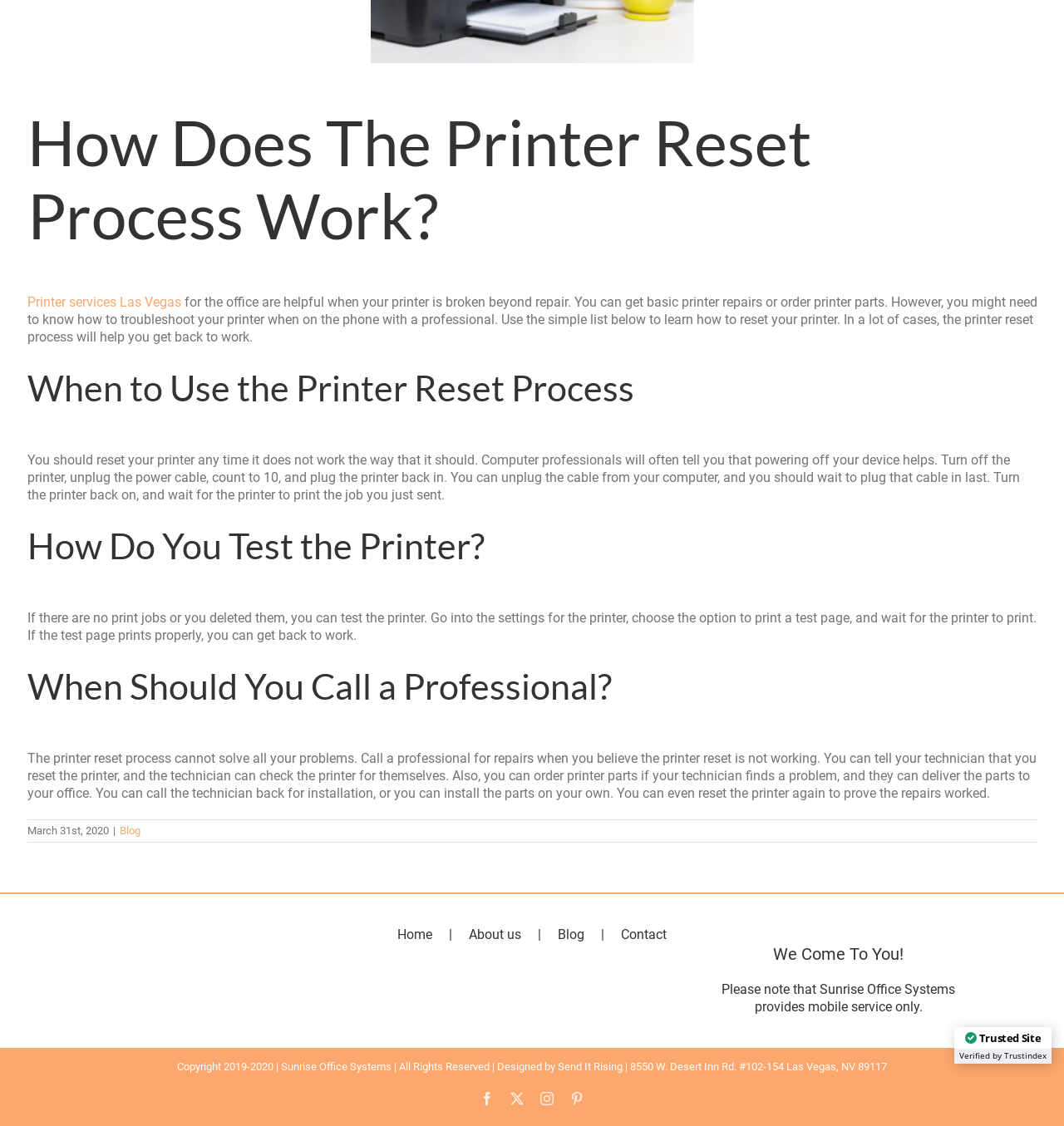Specify the bounding box coordinates for the region that must be clicked to perform the given instruction: "Click the 'Blog' link".

[0.112, 0.732, 0.132, 0.743]